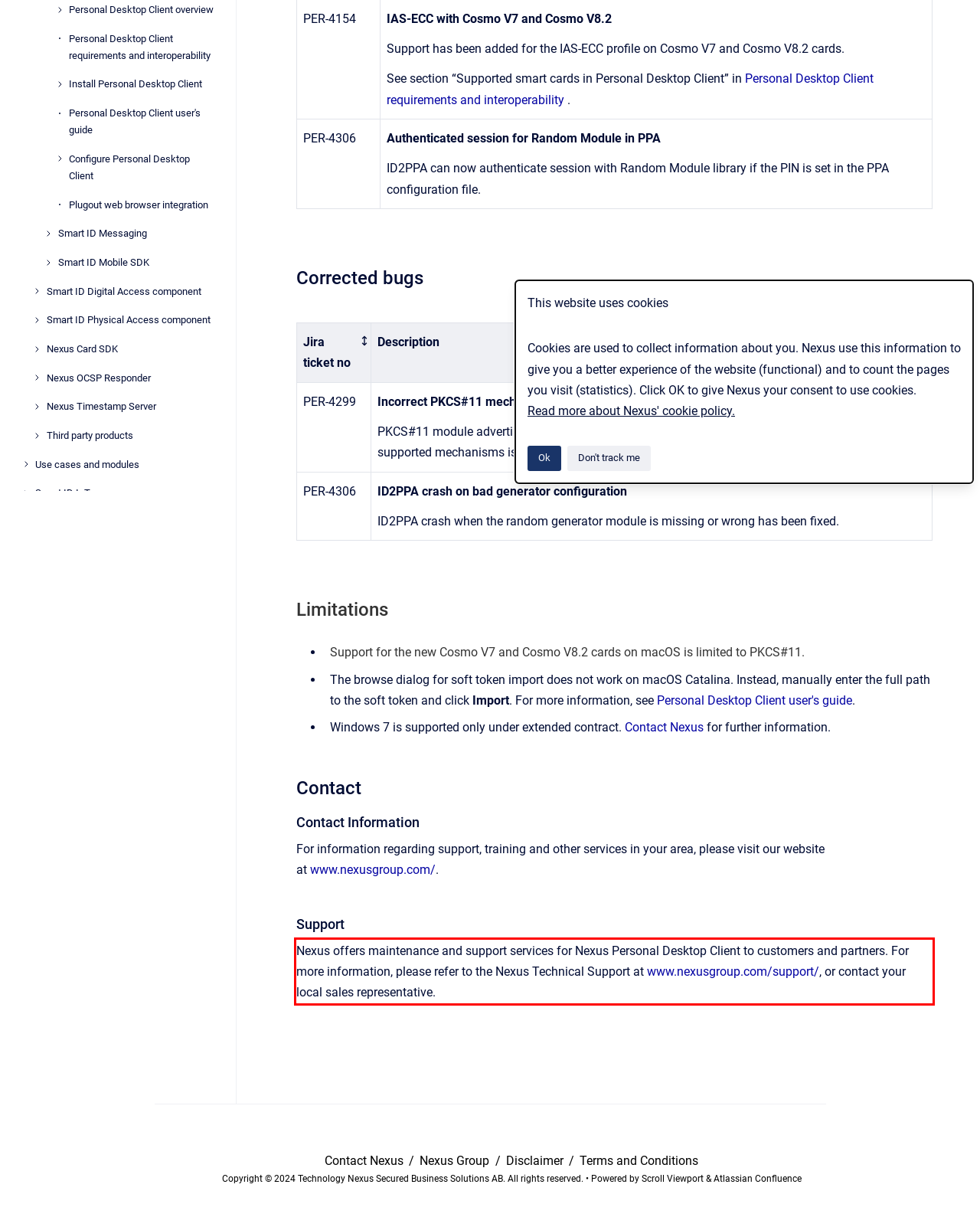You are presented with a webpage screenshot featuring a red bounding box. Perform OCR on the text inside the red bounding box and extract the content.

Nexus offers maintenance and support services for Nexus Personal Desktop Client to customers and partners. For more information, please refer to the Nexus Technical Support at www.nexusgroup.com/support/, or contact your local sales representative.